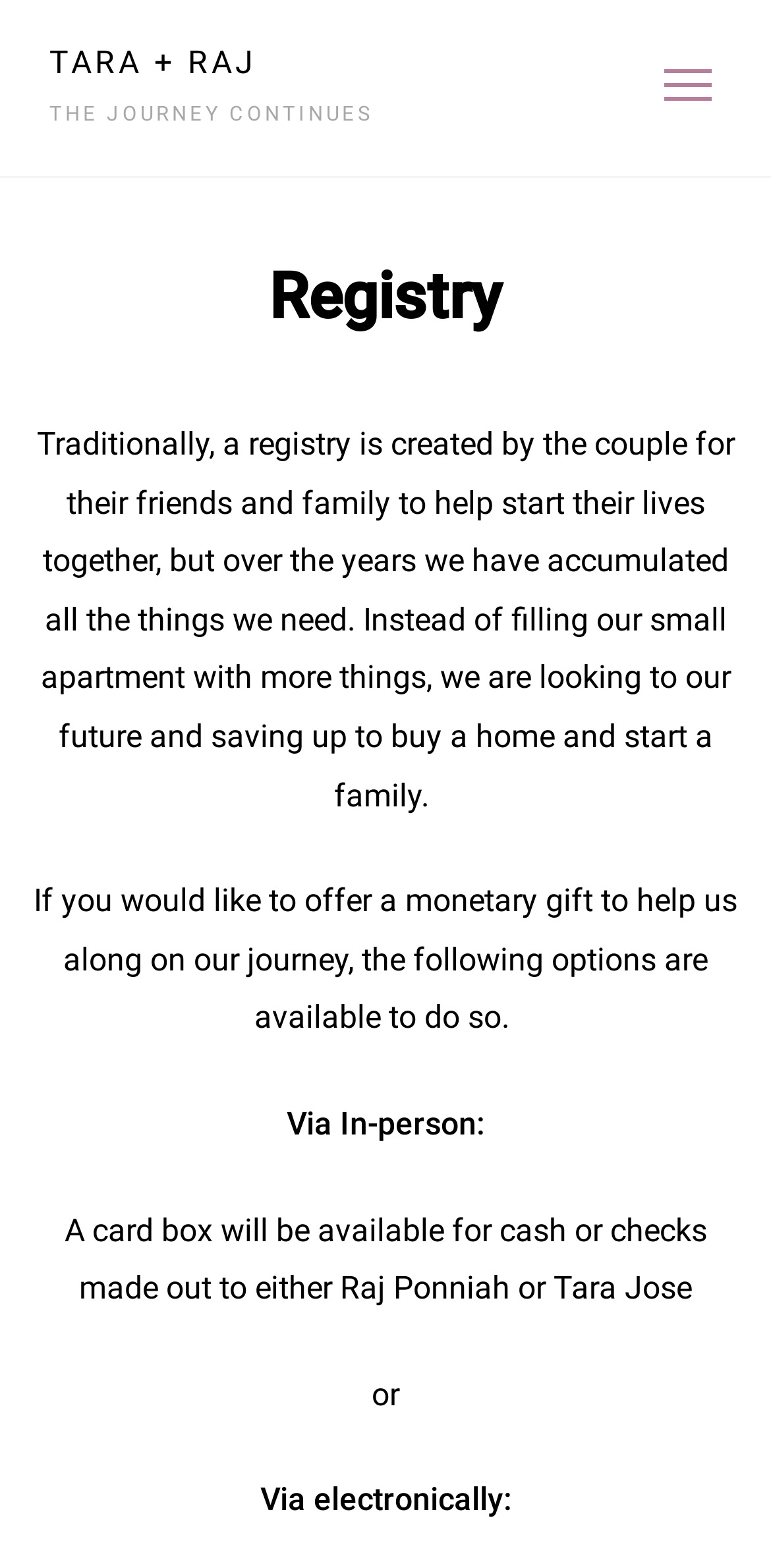Using the webpage screenshot, find the UI element described by Terms Used by Roofers. Provide the bounding box coordinates in the format (top-left x, top-left y, bottom-right x, bottom-right y), ensuring all values are floating point numbers between 0 and 1.

None